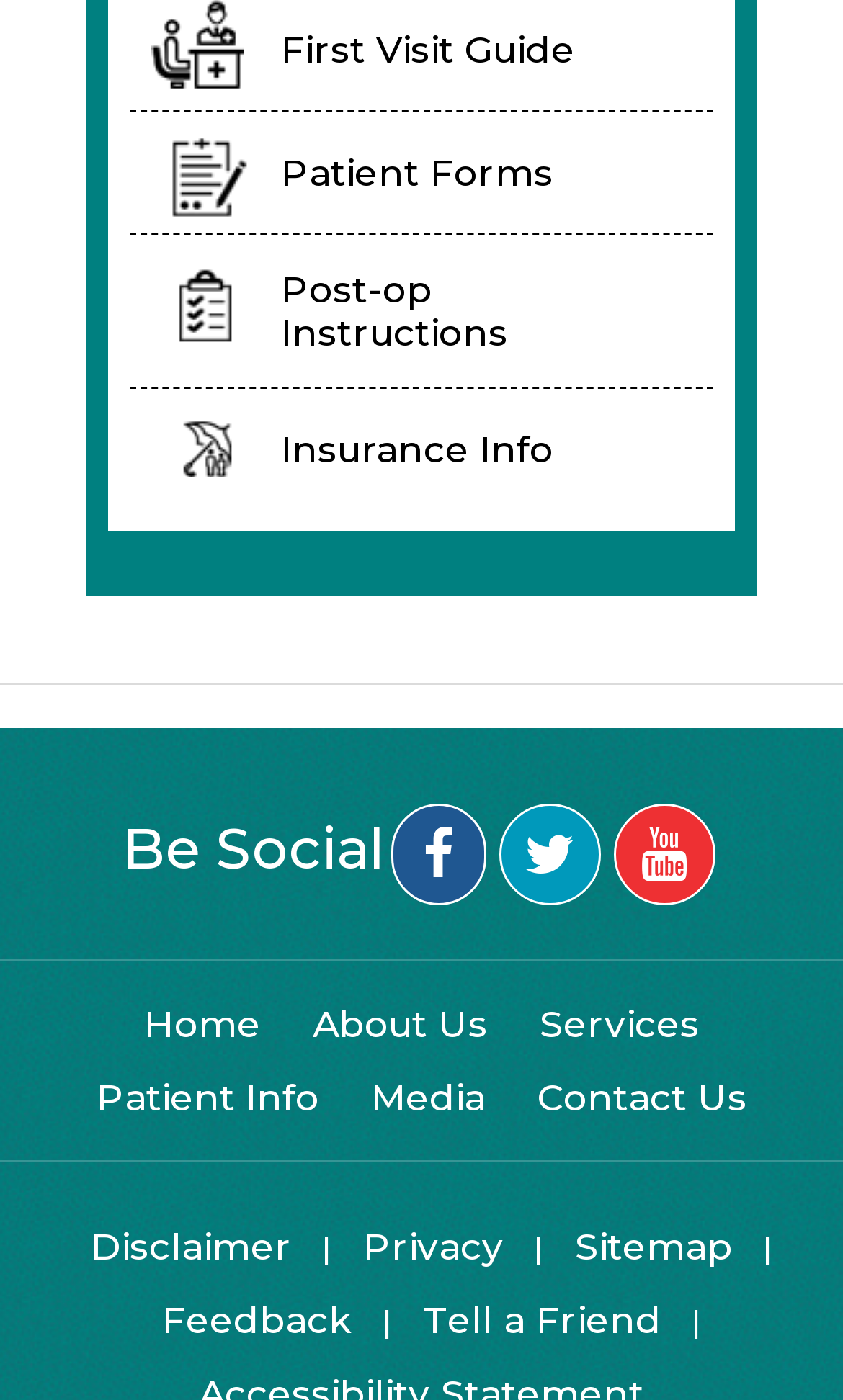Using the information in the image, could you please answer the following question in detail:
What is the last link in the footer section?

I looked at the footer section and found the last link, which is 'Feedback', located at the bottom right corner of the webpage.